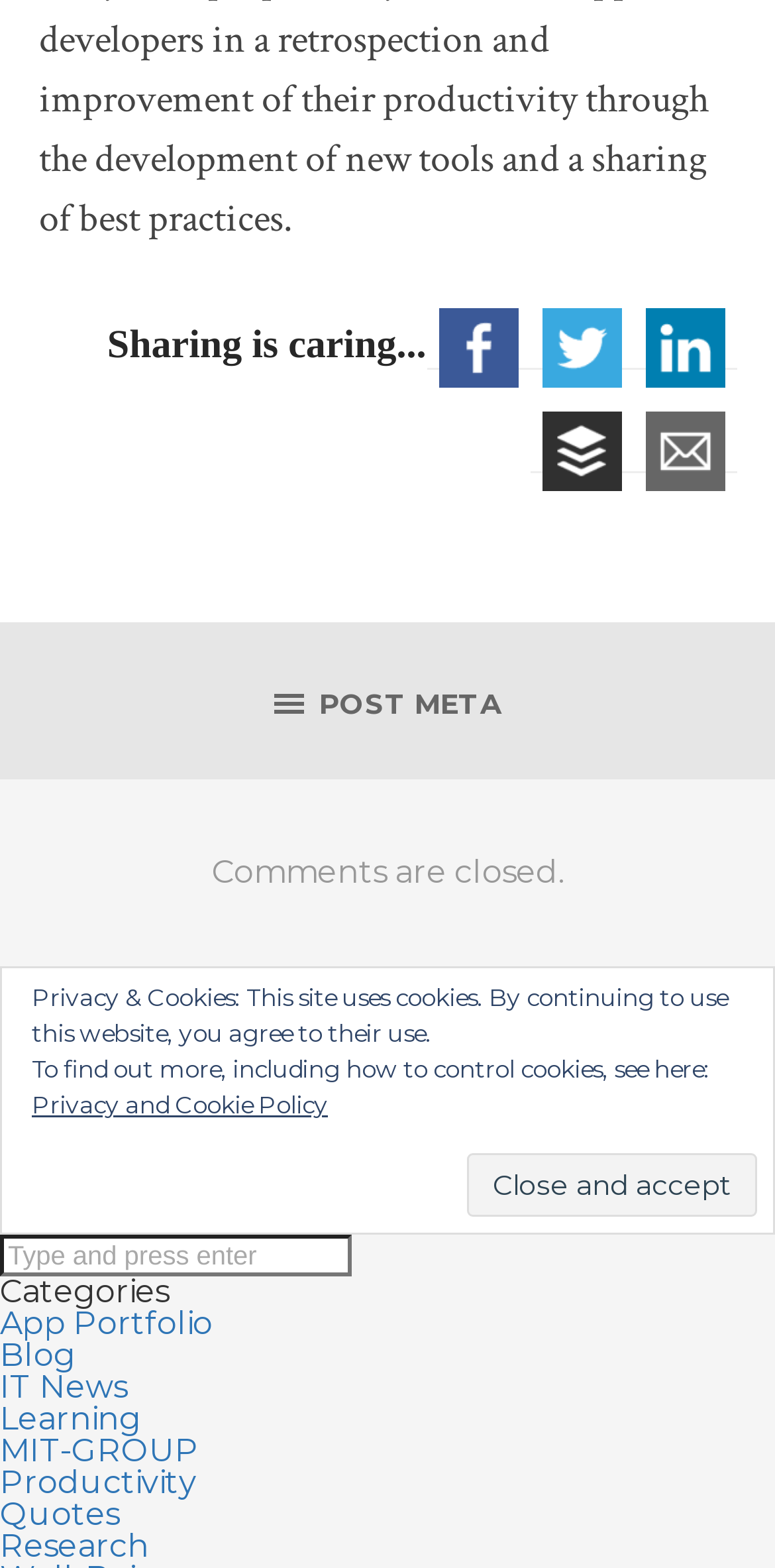How many categories are listed at the bottom?
Answer the question with just one word or phrase using the image.

11